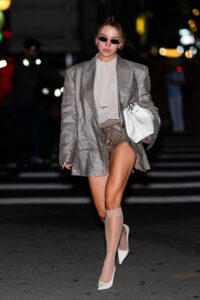Please answer the following question using a single word or phrase: 
Is the background of the image bright or dim?

Dim